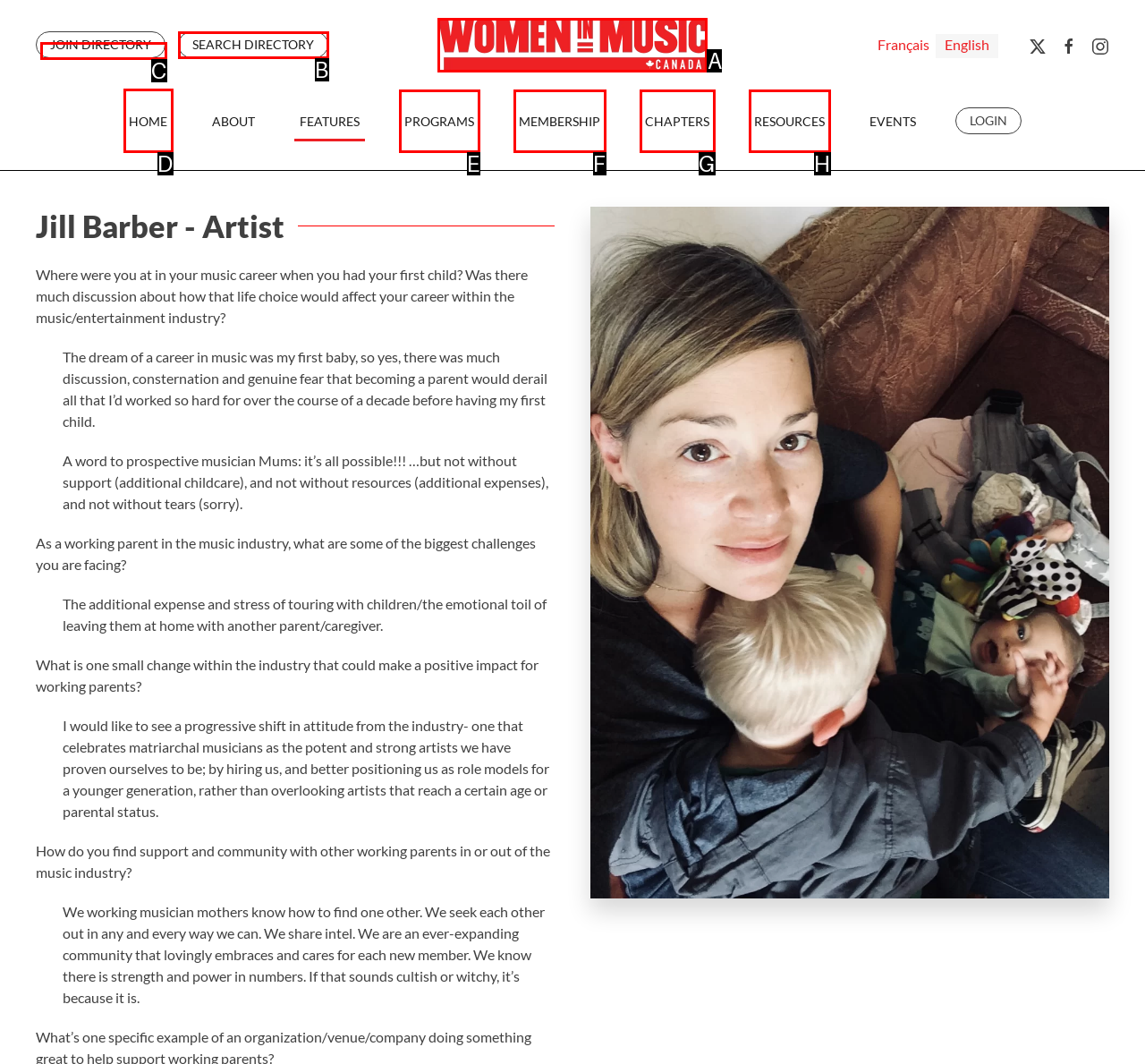Which option should you click on to fulfill this task: Click the 'HOME' link? Answer with the letter of the correct choice.

D